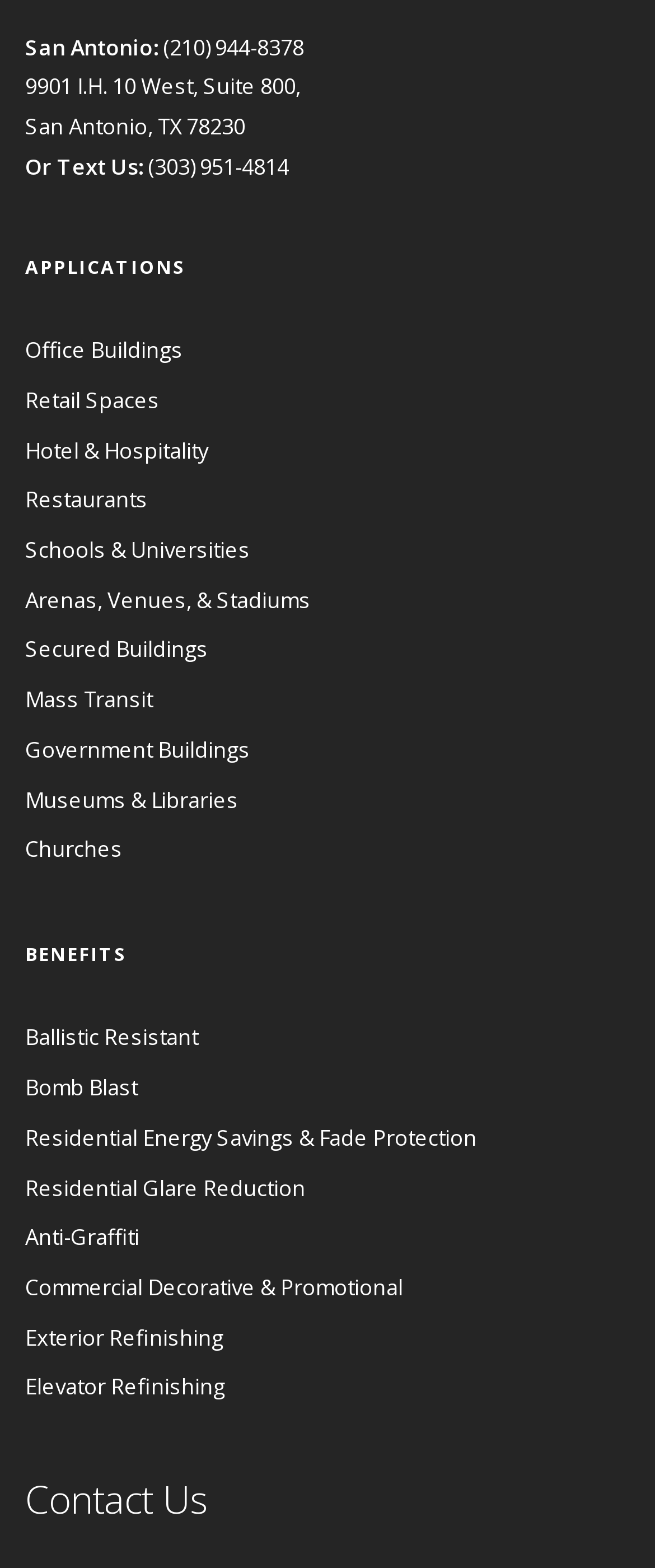Please identify the bounding box coordinates of the region to click in order to complete the given instruction: "Contact Us". The coordinates should be four float numbers between 0 and 1, i.e., [left, top, right, bottom].

[0.038, 0.939, 0.962, 0.975]